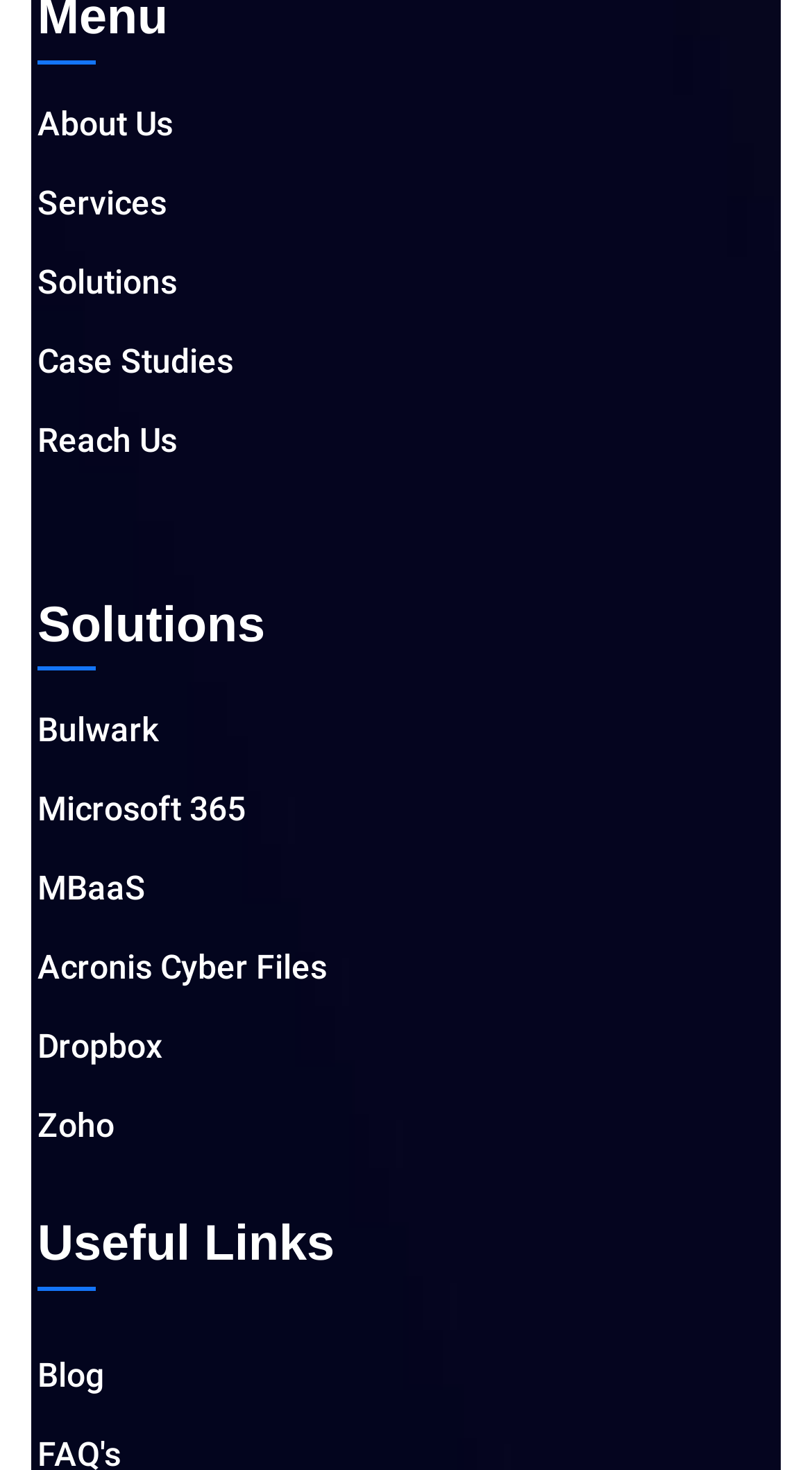Use a single word or phrase to answer the question:
What is the second solution listed?

Microsoft 365